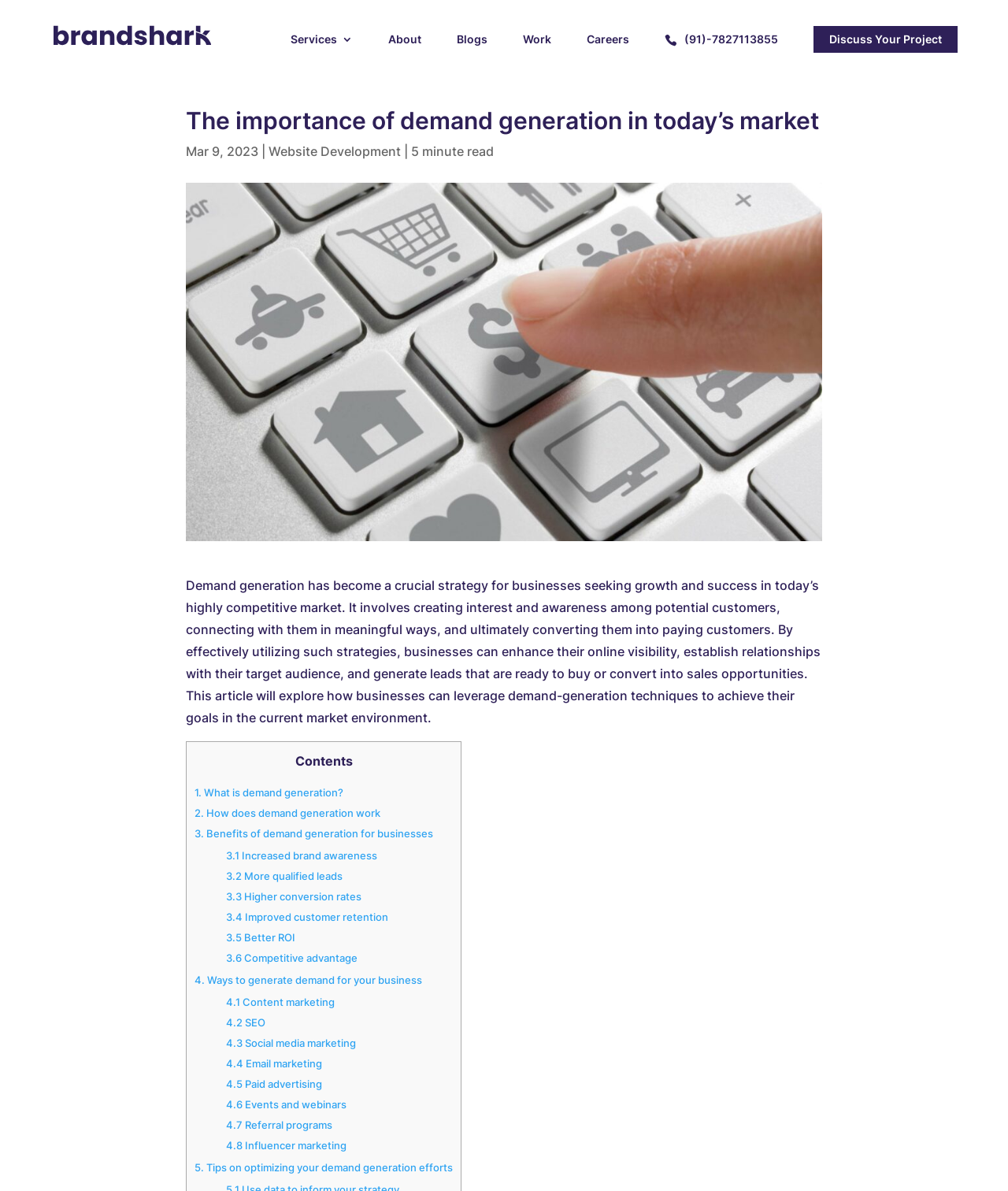Please determine the bounding box coordinates for the UI element described as: "4.2 SEO".

[0.224, 0.853, 0.263, 0.864]